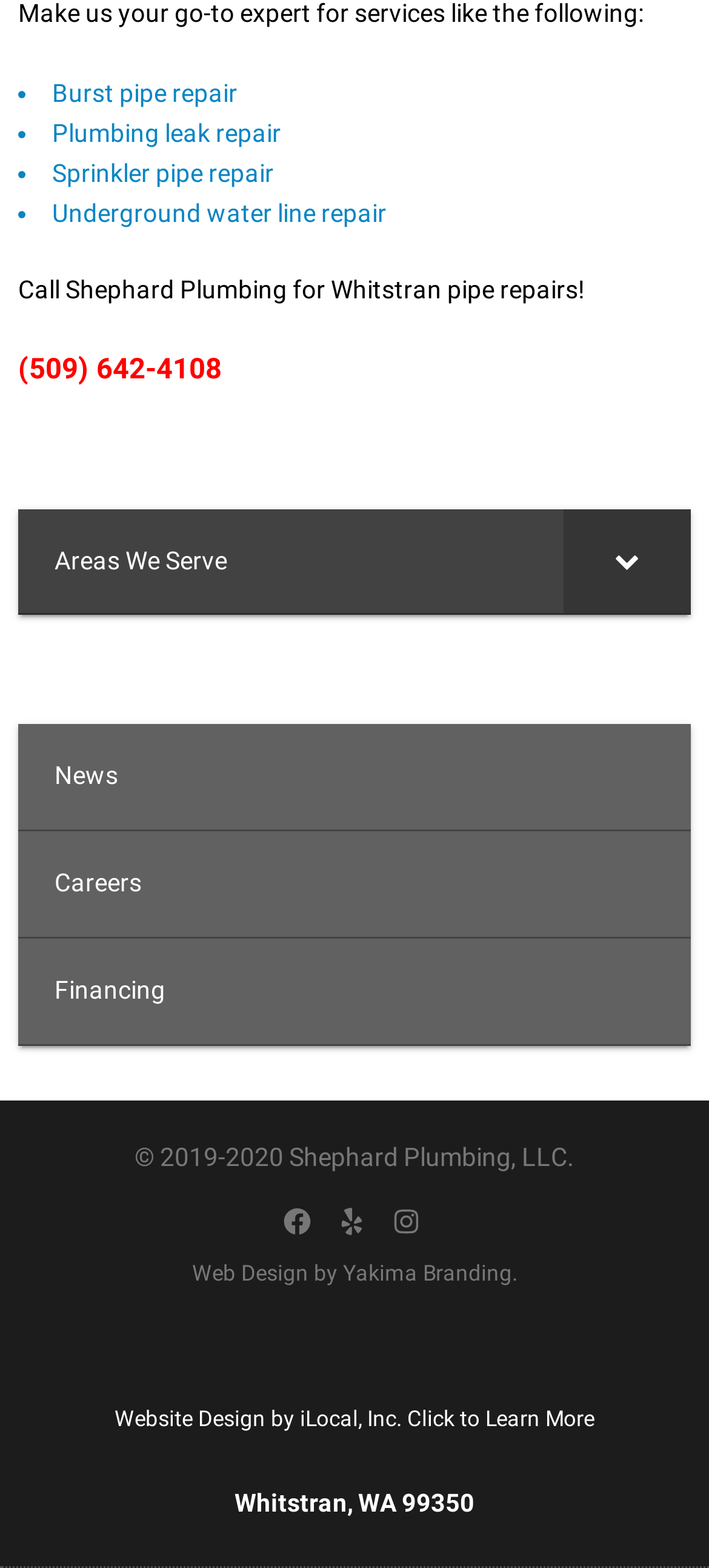Determine the bounding box coordinates for the clickable element required to fulfill the instruction: "Visit the News page". Provide the coordinates as four float numbers between 0 and 1, i.e., [left, top, right, bottom].

[0.026, 0.462, 0.974, 0.53]